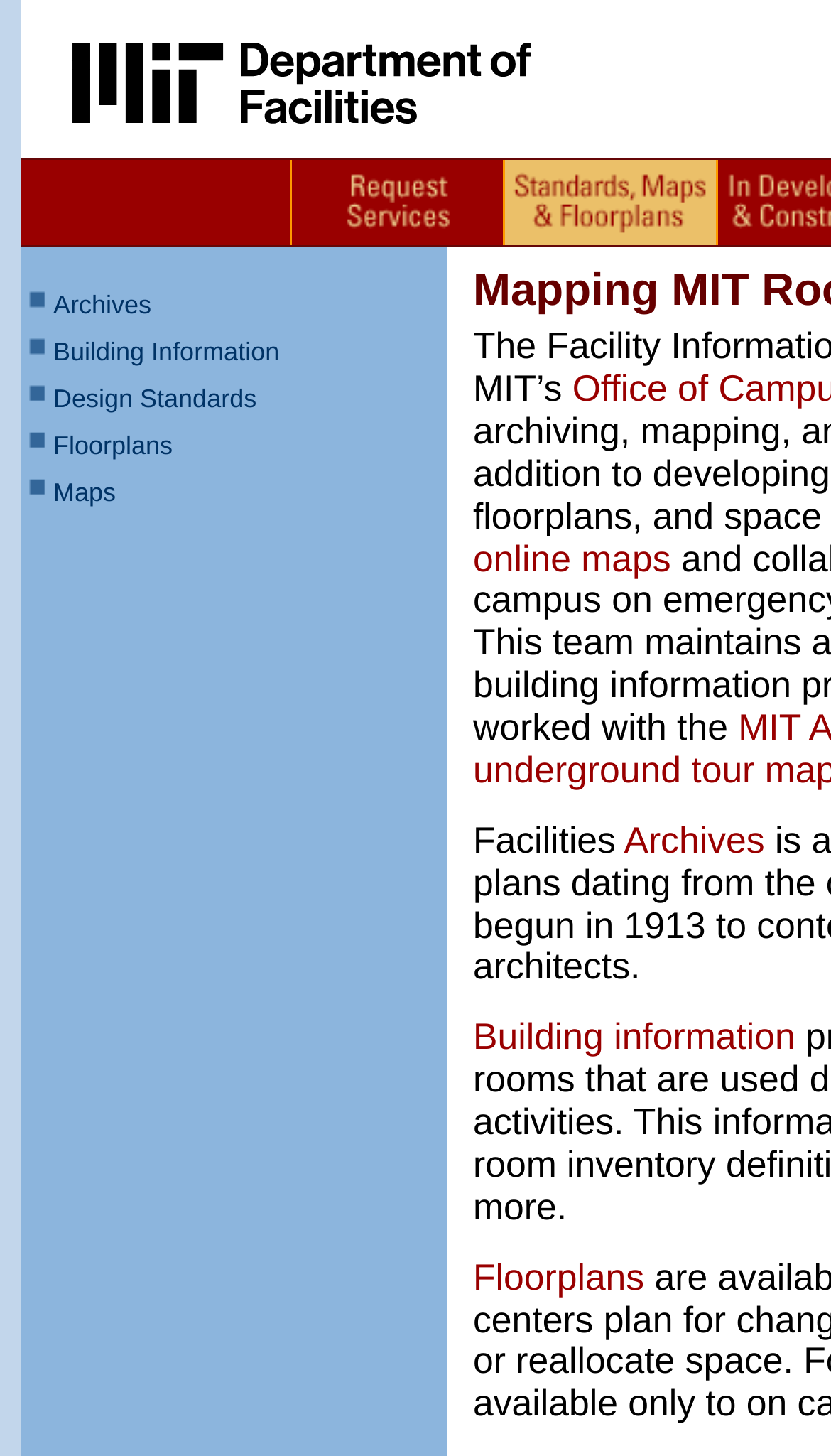Extract the primary headline from the webpage and present its text.

Mapping MIT Room by Room